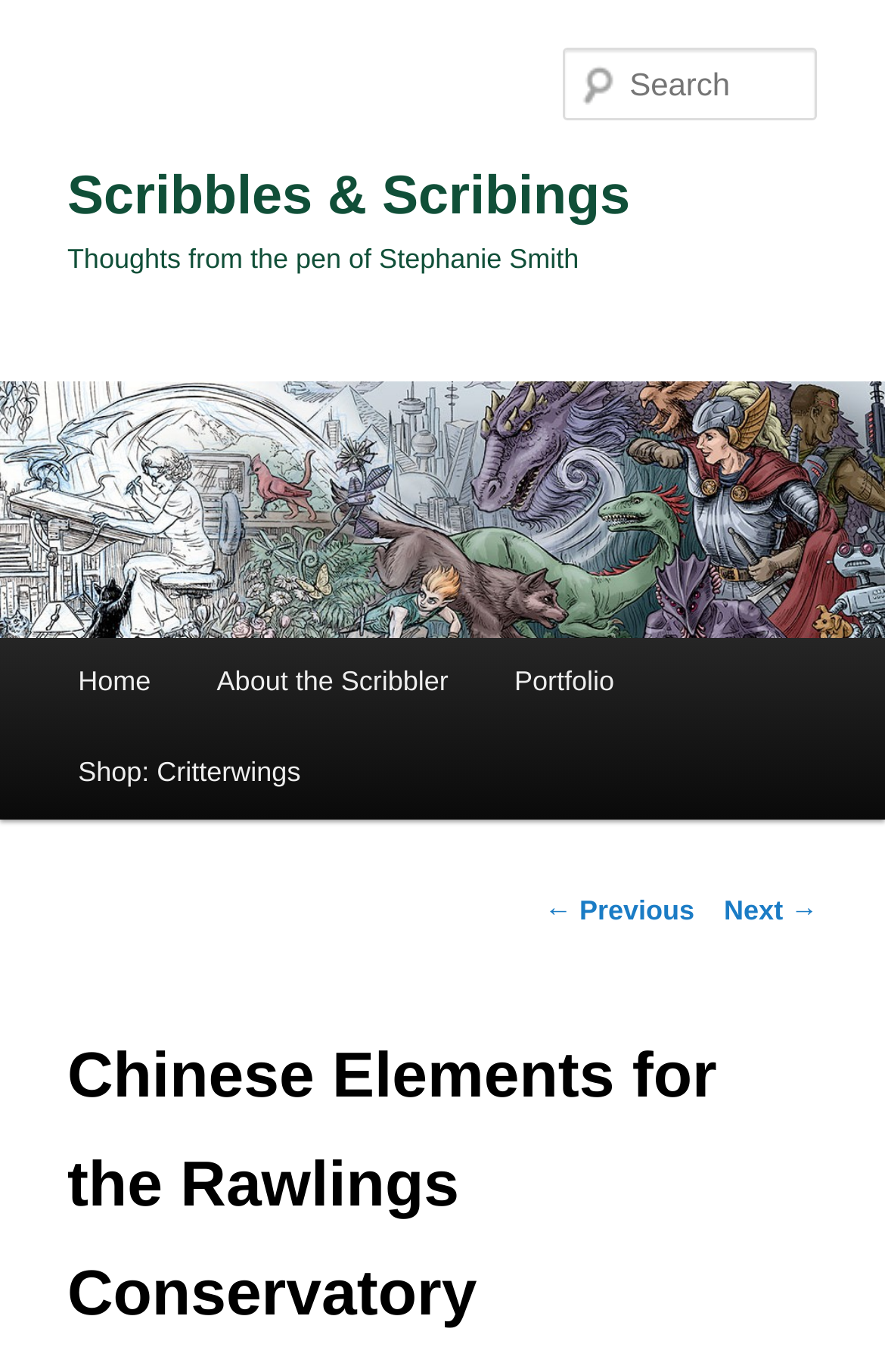Please find the bounding box for the UI element described by: "Shop: Critterwings".

[0.051, 0.531, 0.377, 0.597]